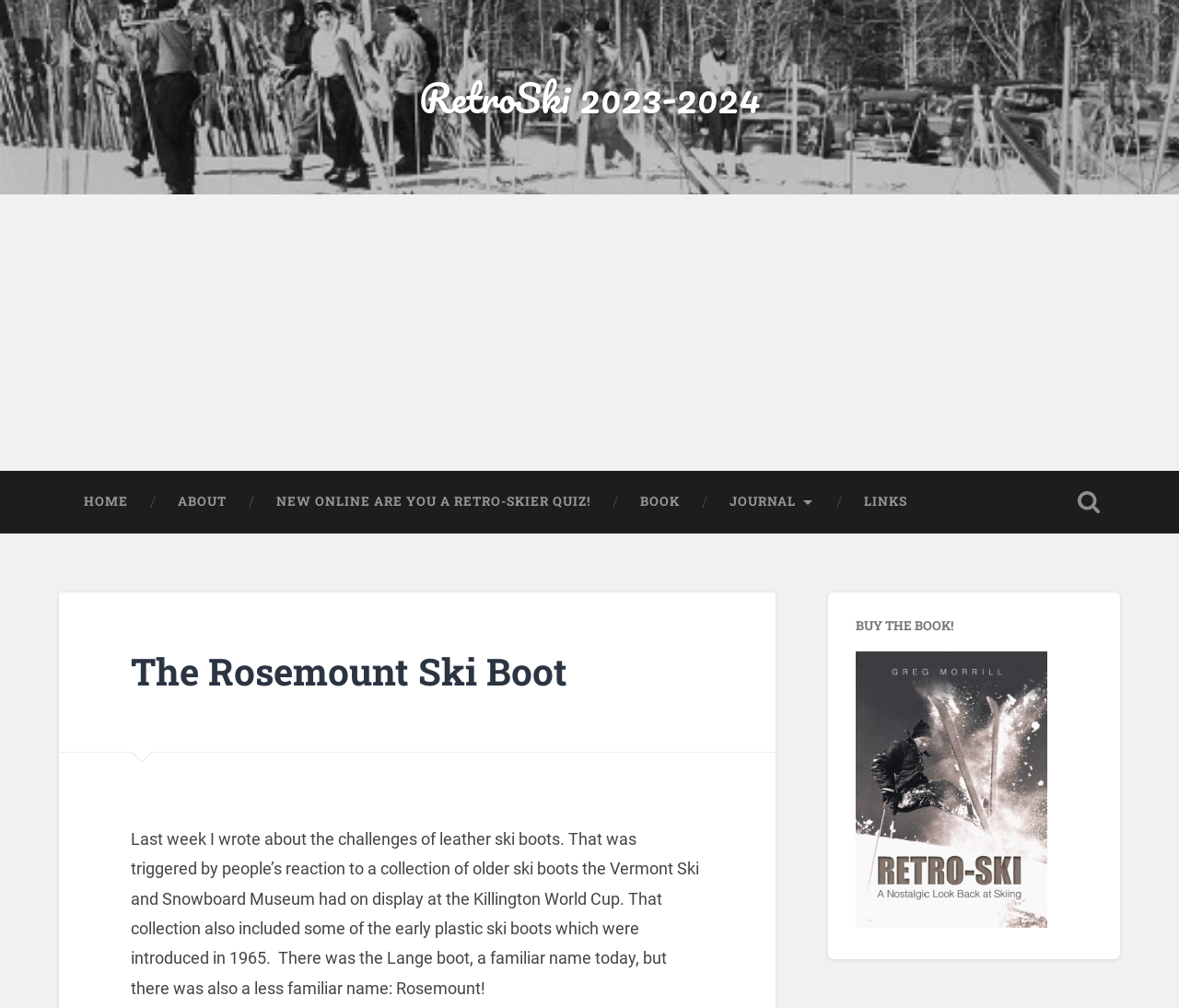Identify the main title of the webpage and generate its text content.

The Rosemount Ski Boot